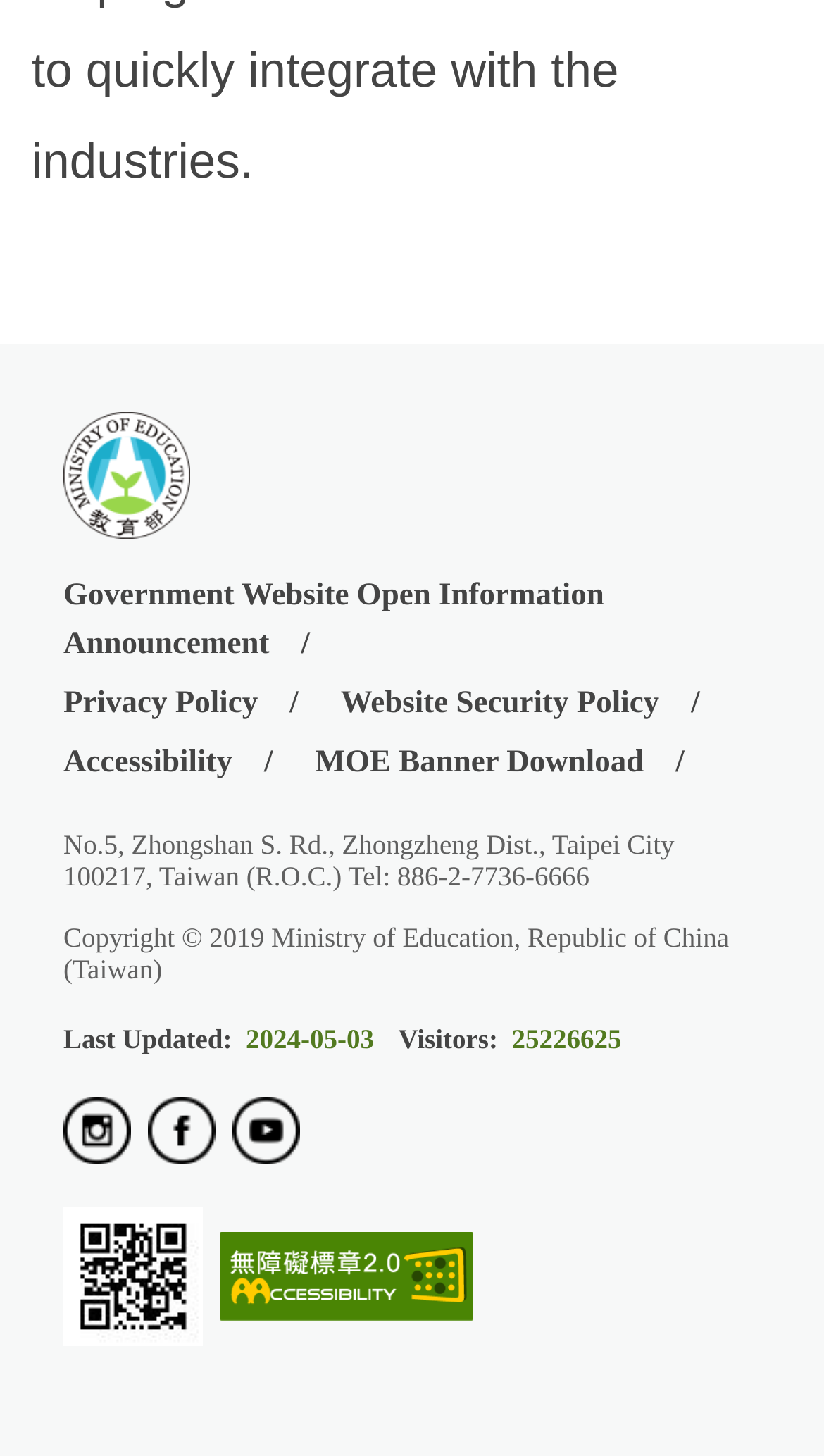What is the address of the Ministry of Education?
Based on the image, please offer an in-depth response to the question.

I found the address by looking at the static text element at the bottom of the page, which contains the address information.